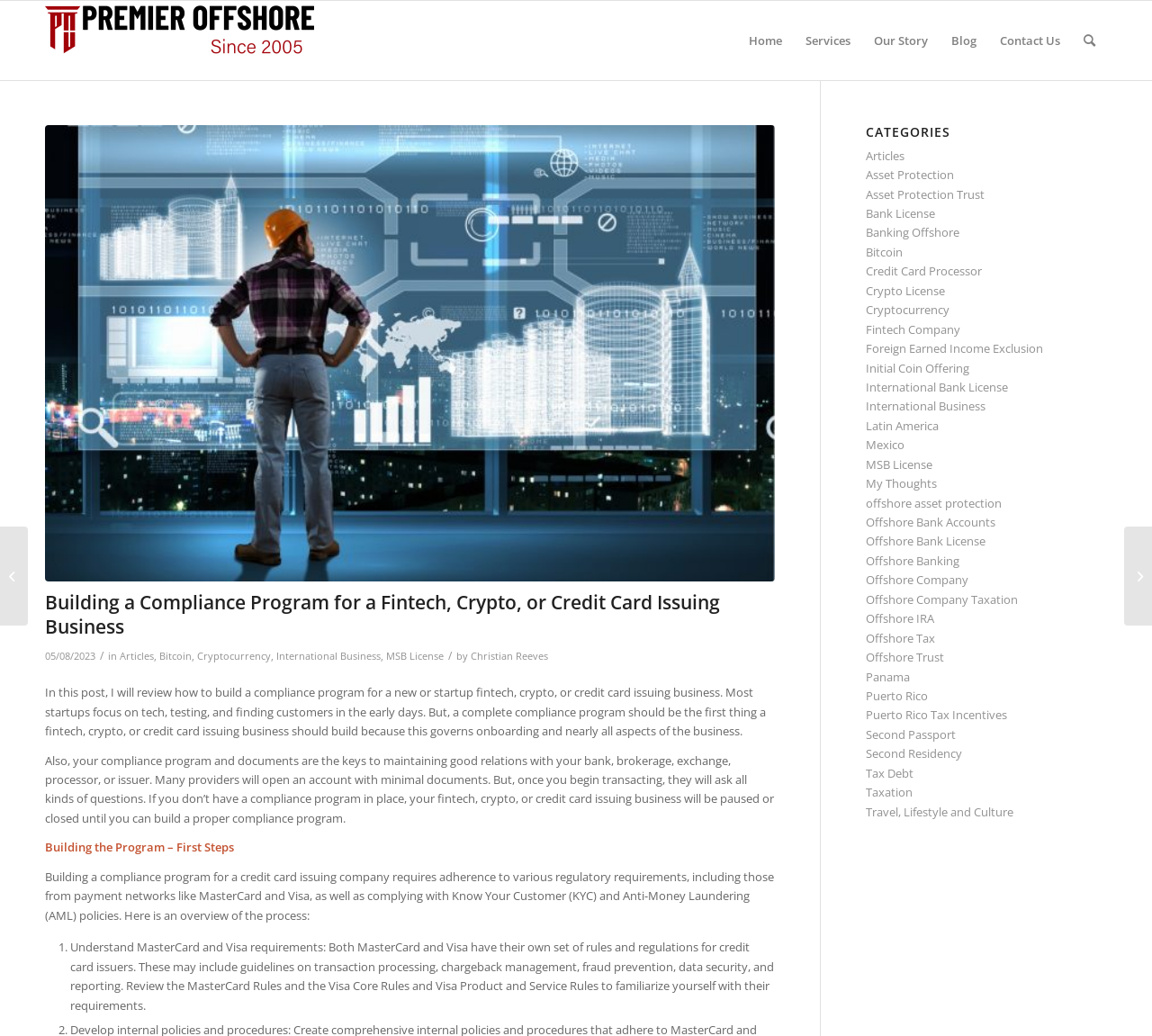How many menu items are there in the top navigation bar?
Using the image provided, answer with just one word or phrase.

6